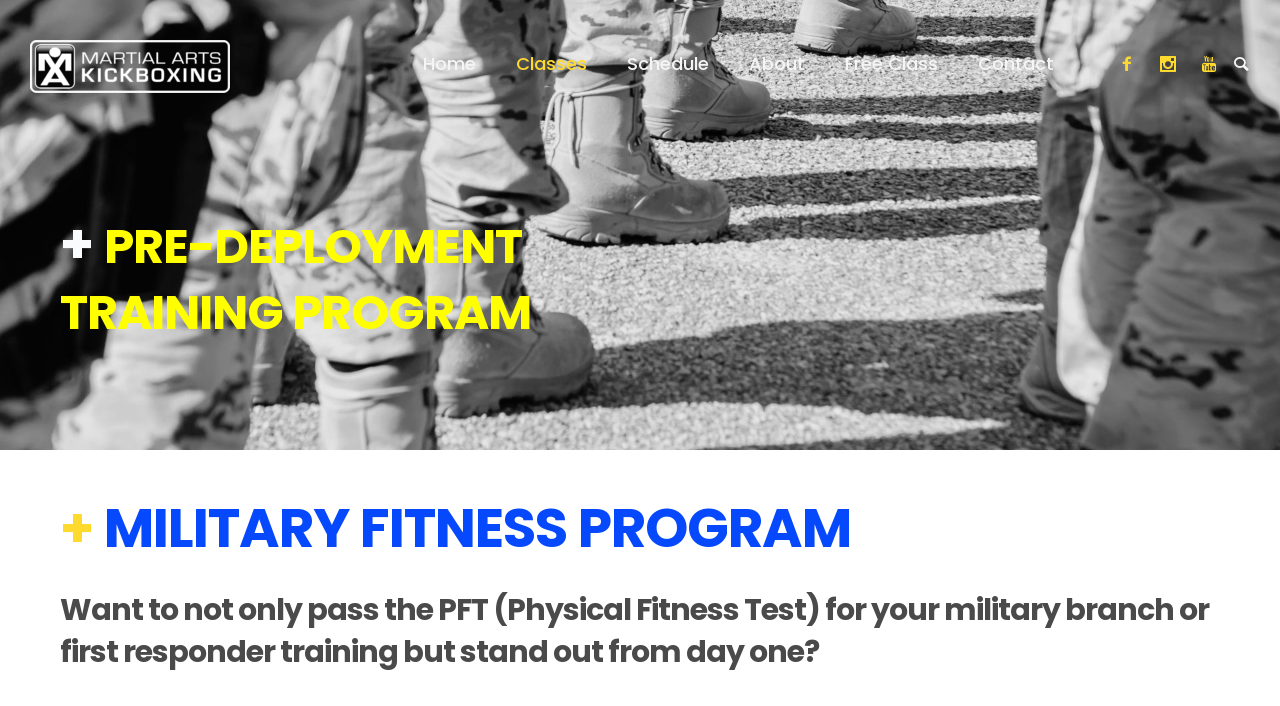Using the format (top-left x, top-left y, bottom-right x, bottom-right y), and given the element description, identify the bounding box coordinates within the screenshot: alt="Martial Arts Kickboxing"

[0.023, 0.057, 0.18, 0.132]